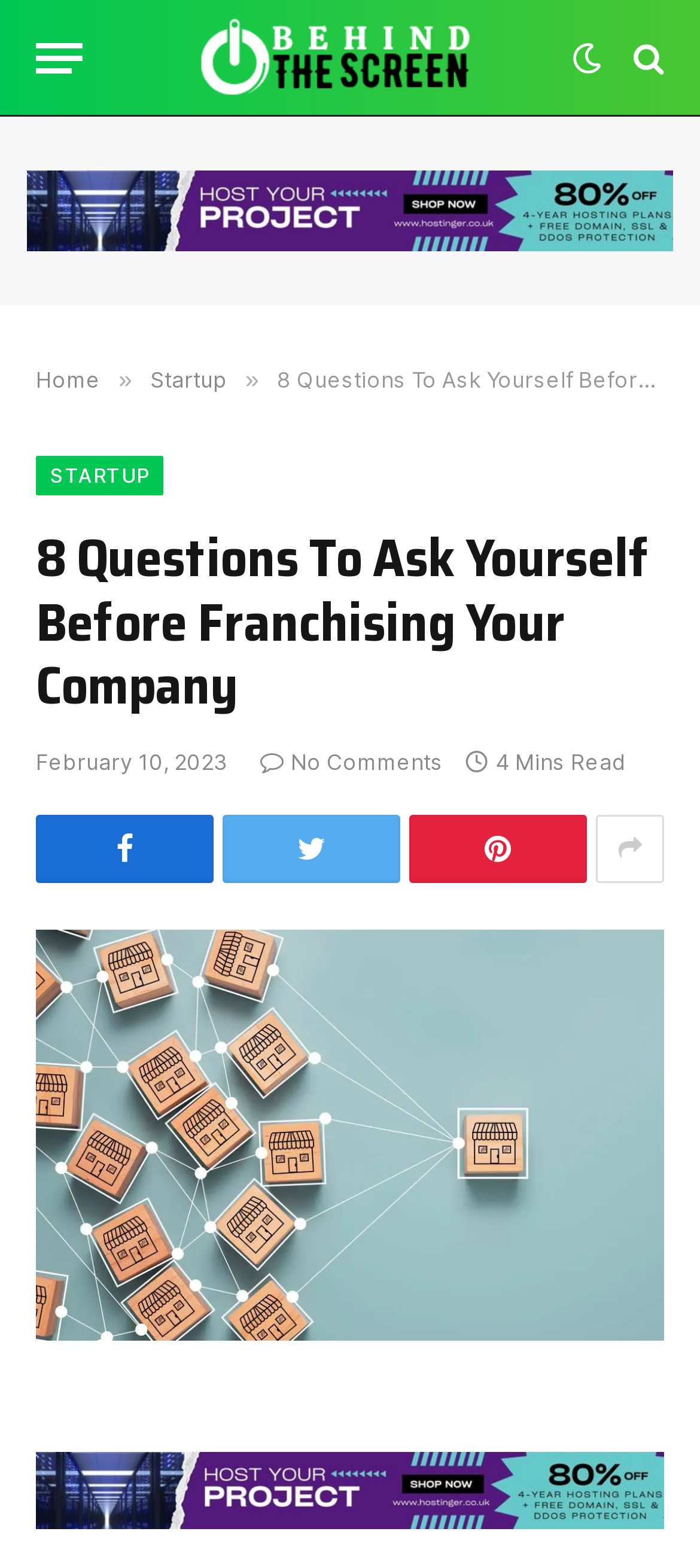Extract the main title from the webpage.

8 Questions To Ask Yourself Before Franchising Your Company